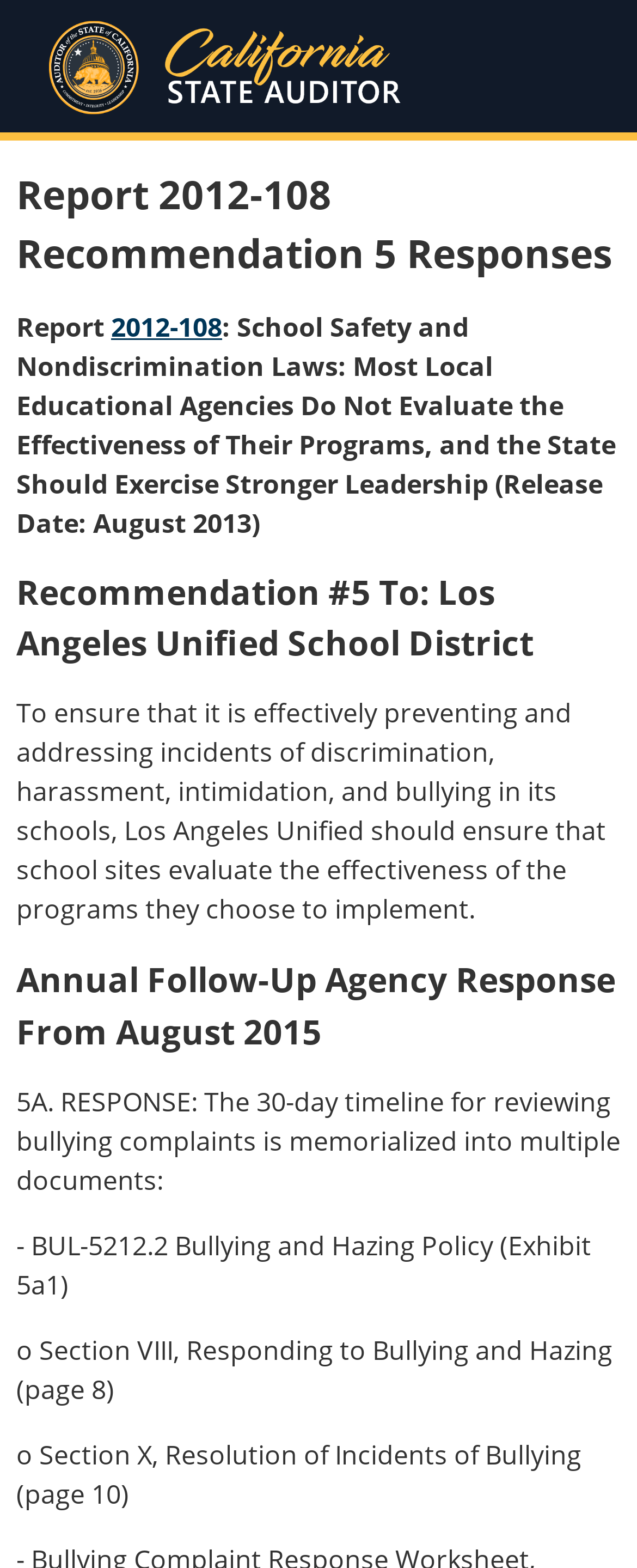Extract the bounding box coordinates of the UI element described by: "Learn More About SciencePG". The coordinates should include four float numbers ranging from 0 to 1, e.g., [left, top, right, bottom].

None